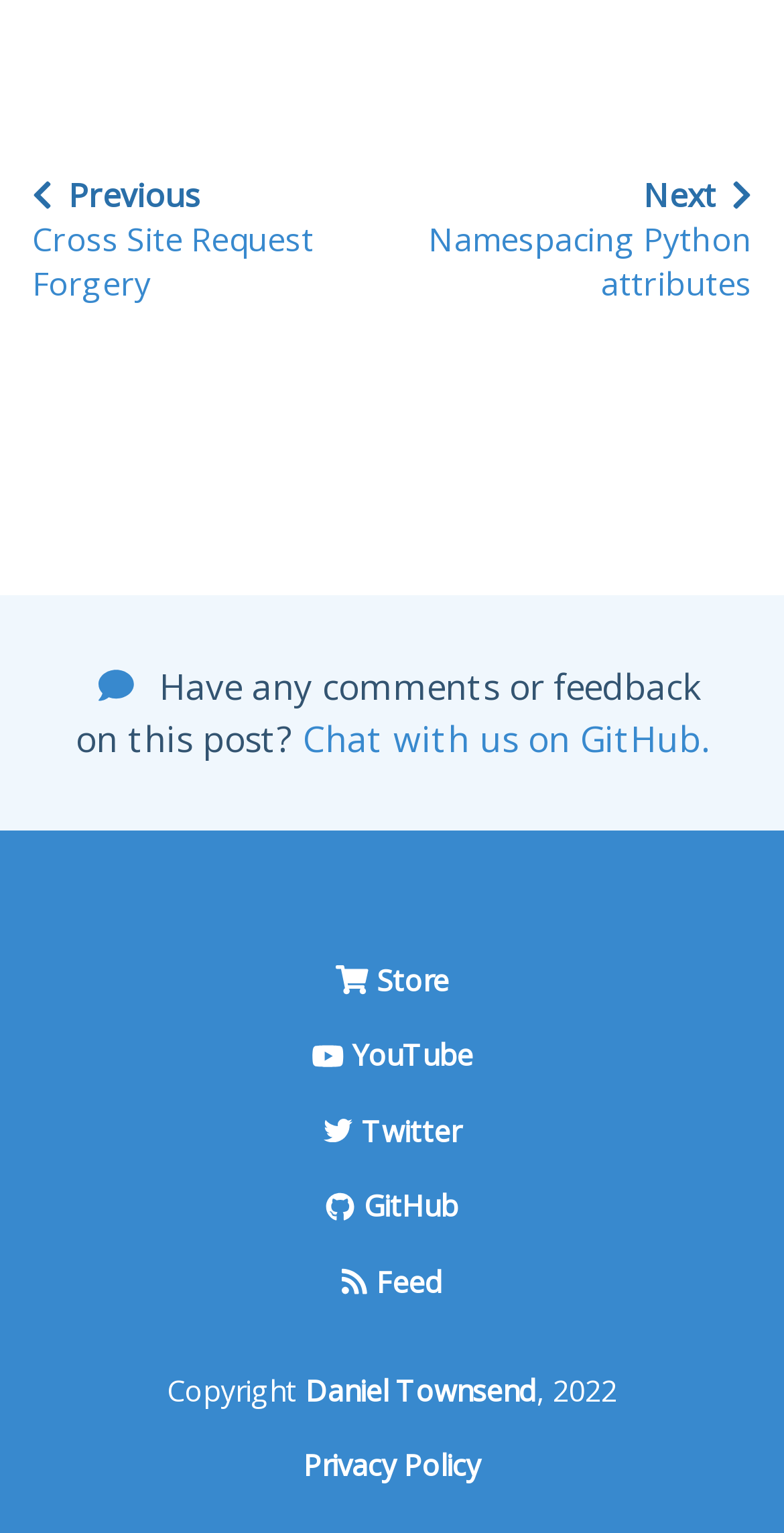Pinpoint the bounding box coordinates of the element that must be clicked to accomplish the following instruction: "Visit YouTube channel". The coordinates should be in the format of four float numbers between 0 and 1, i.e., [left, top, right, bottom].

[0.396, 0.676, 0.604, 0.701]